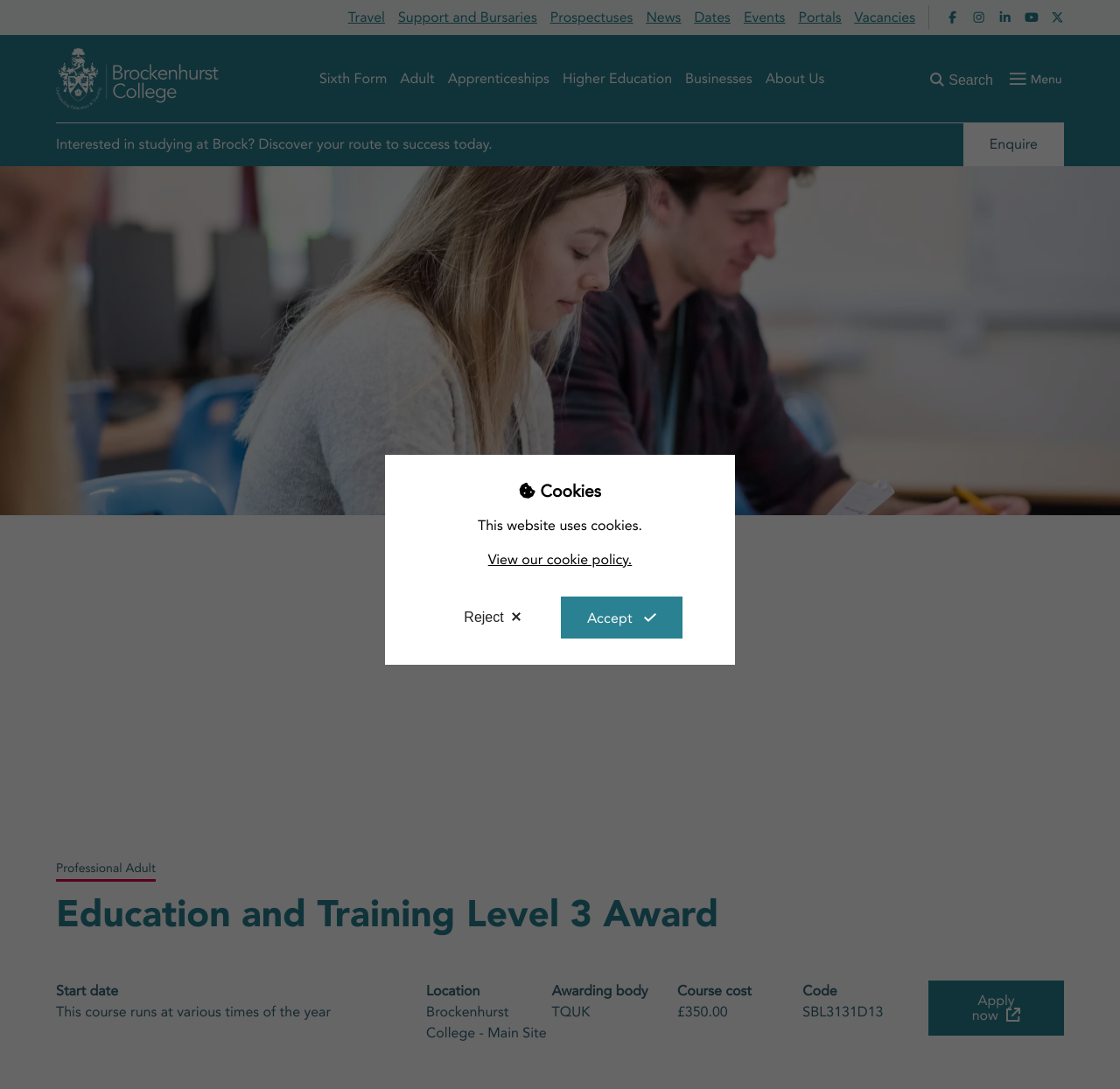What is the name of the college?
Refer to the image and provide a thorough answer to the question.

I found the answer by looking at the top-left corner of the webpage, where it says 'Brockenhurst College | Discover Your Route To Success At Brock'.